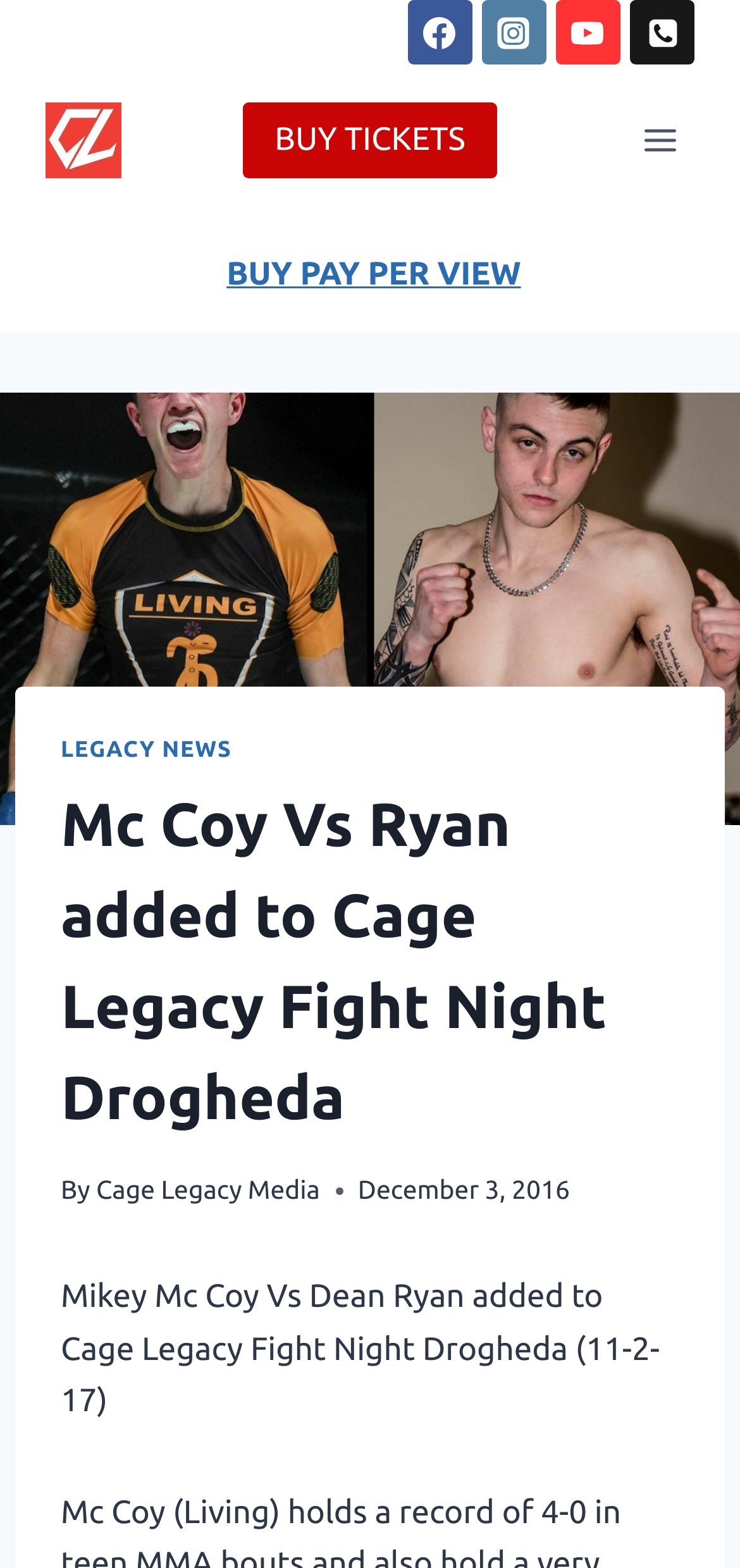Answer the question briefly using a single word or phrase: 
Who is the author of the article?

Cage Legacy Media